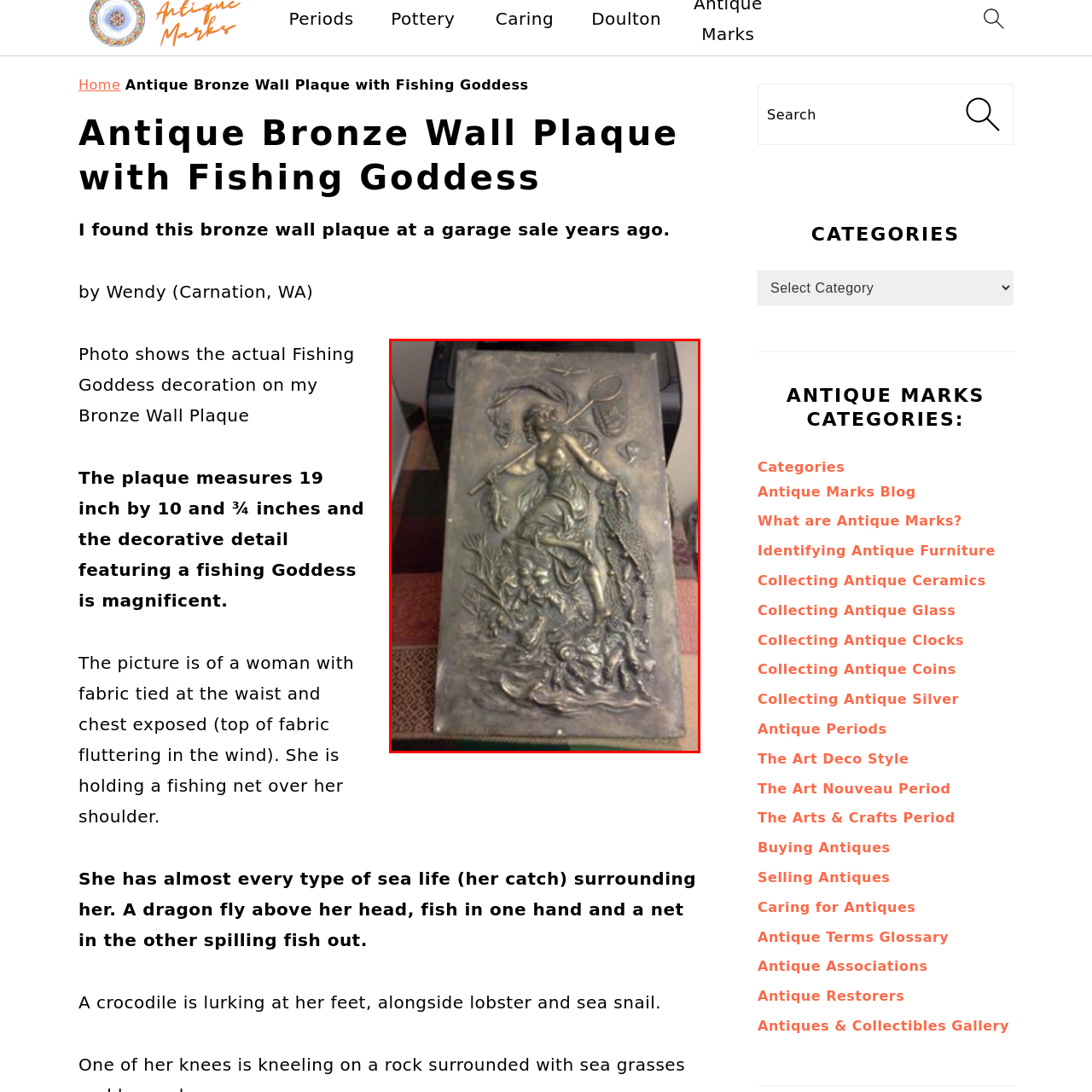Generate a detailed caption for the image contained in the red outlined area.

The image features an antique bronze wall plaque intricately designed with a depiction of a fishing goddess. She stands gracefully, embodying the spirit of nature and the sea, elegantly holding a fishing net over her shoulder. The goddess is portrayed with flowing fabric tied at the waist, giving the impression of motion as if she is stepping through water. Surrounding her are various sea creatures, including fish and other marine life, enhancing the aquatic theme of the artwork. The plaque itself, measuring 19 inches by 10¾ inches, showcases detailed craftsmanship, capturing the goddess's serene expression and the dynamic elements of her catch. This remarkable piece, which was discovered at a garage sale, serves not only as a decorative item but also as a tribute to the artistry and cultural significance of antique bronze decorations.